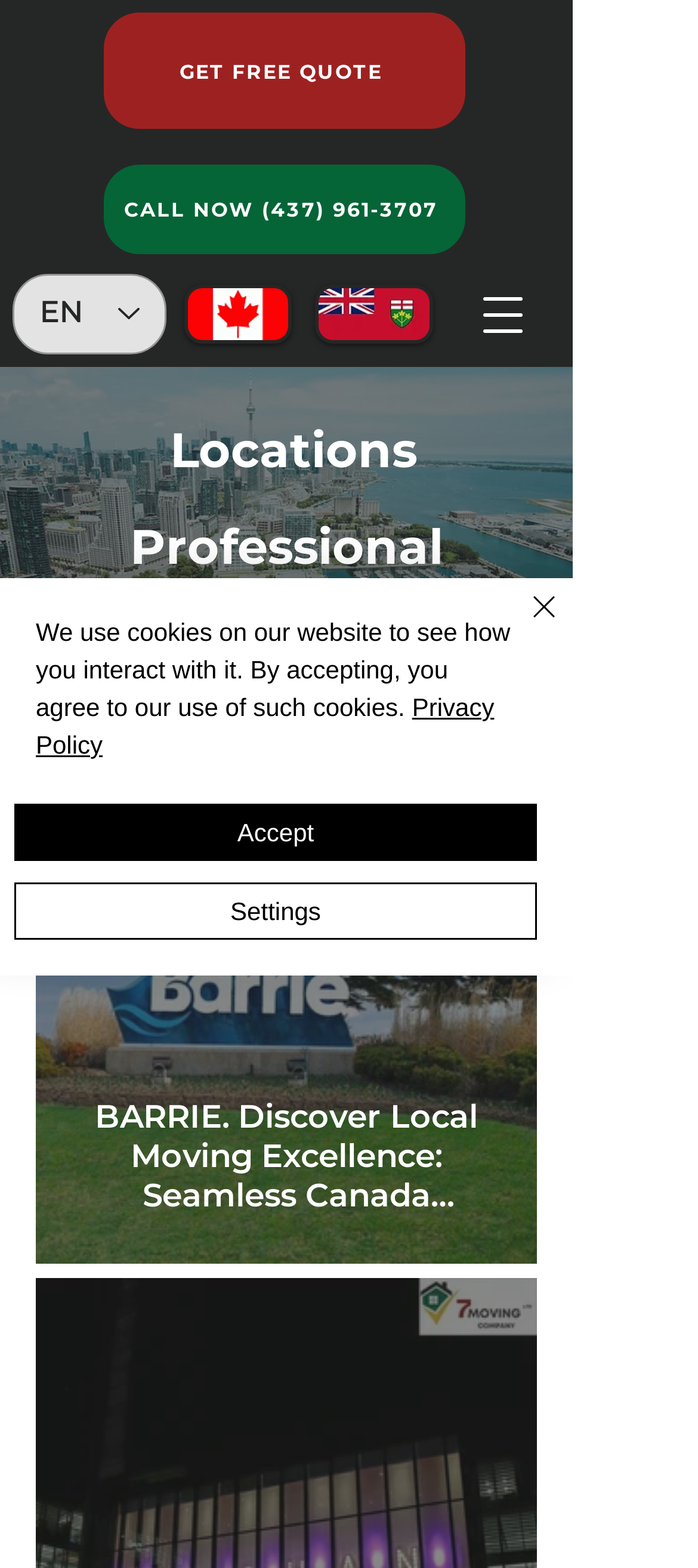Pinpoint the bounding box coordinates of the clickable element to carry out the following instruction: "Get a free quote."

[0.149, 0.008, 0.667, 0.082]